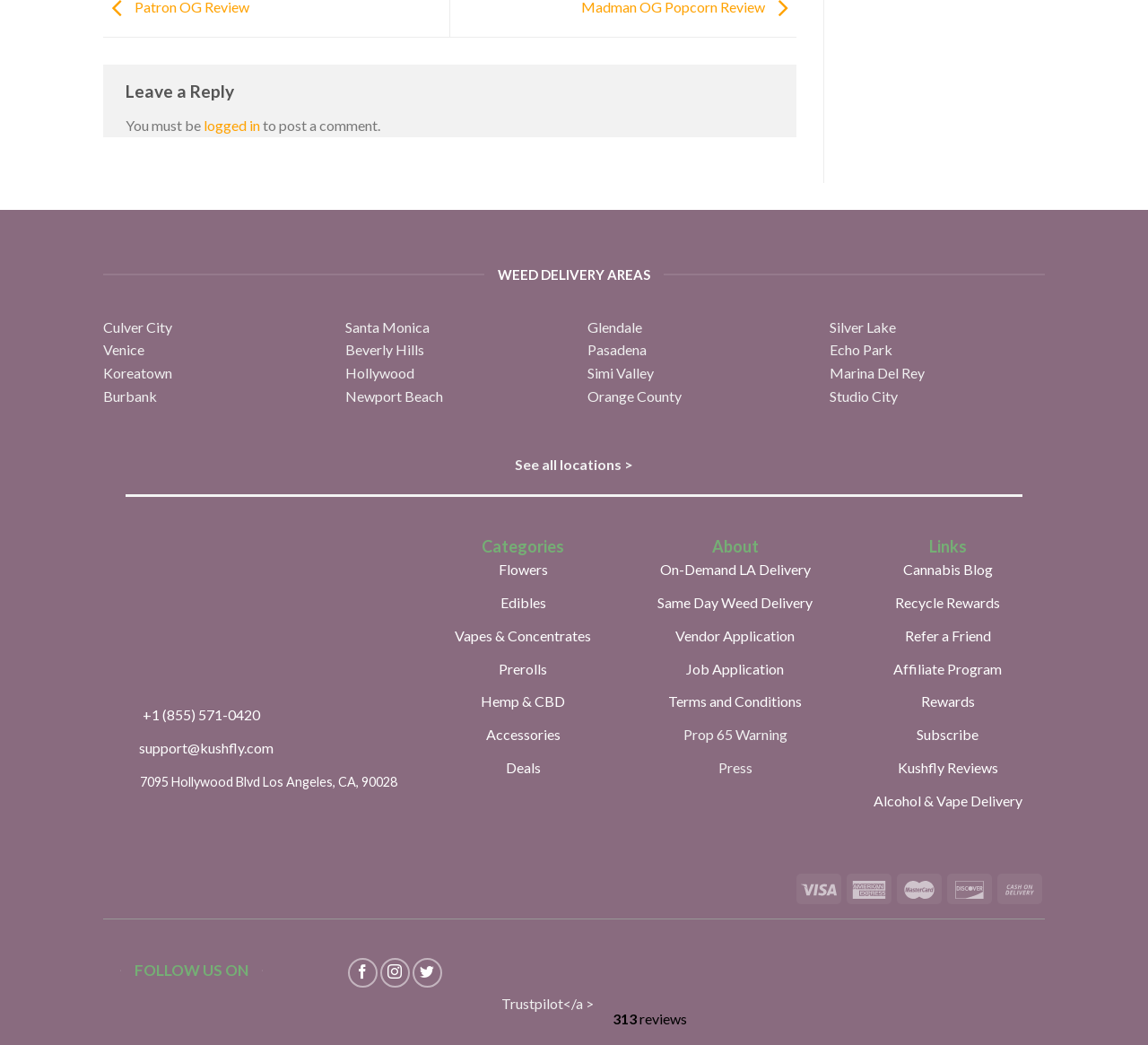What are the categories of products offered?
Using the image as a reference, answer the question in detail.

The categories of products are listed under the heading 'Categories'. There are 7 categories: Flowers, Edibles, Vapes & Concentrates, Prerolls, Hemp & CBD, Accessories, and Deals.